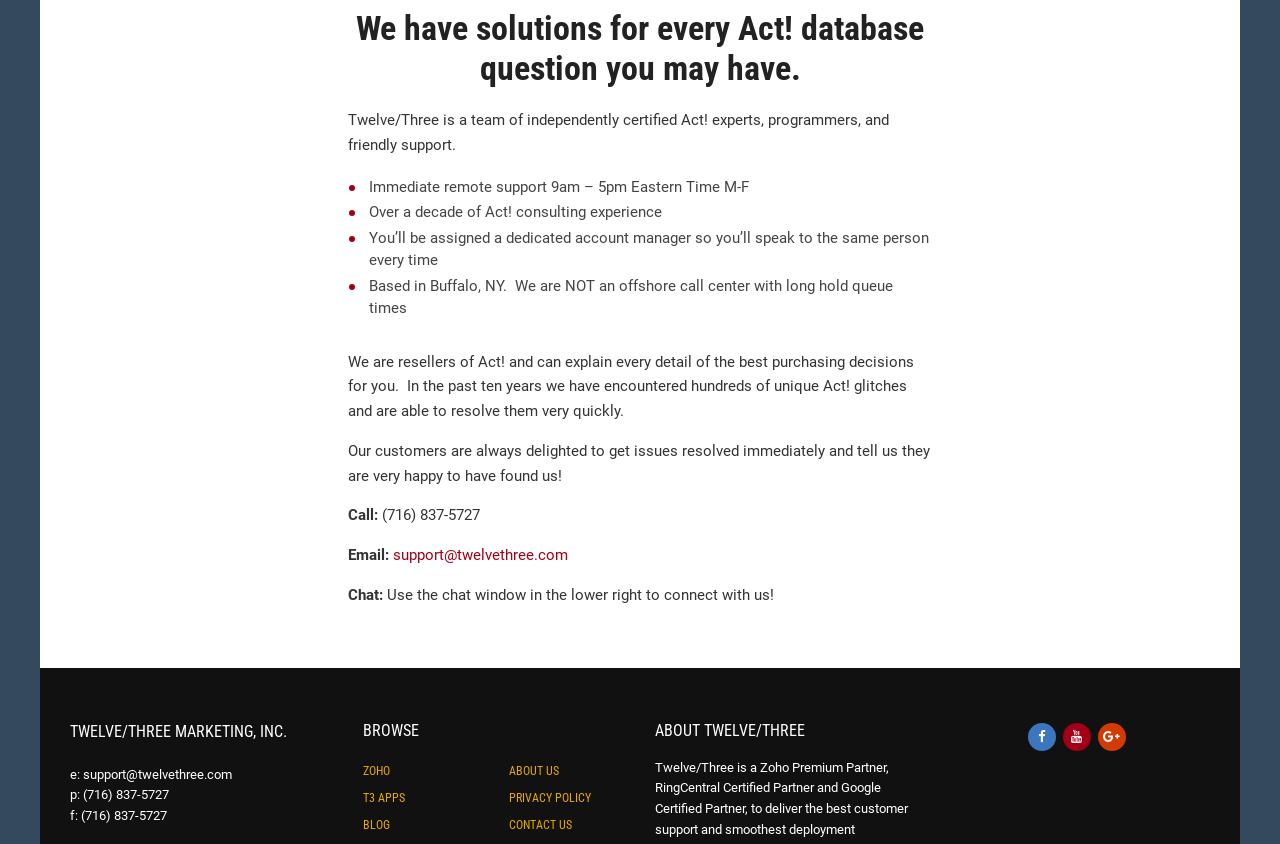Given the webpage screenshot and the description, determine the bounding box coordinates (top-left x, top-left y, bottom-right x, bottom-right y) that define the location of the UI element matching this description: support@twelvethree.com

[0.307, 0.647, 0.443, 0.668]